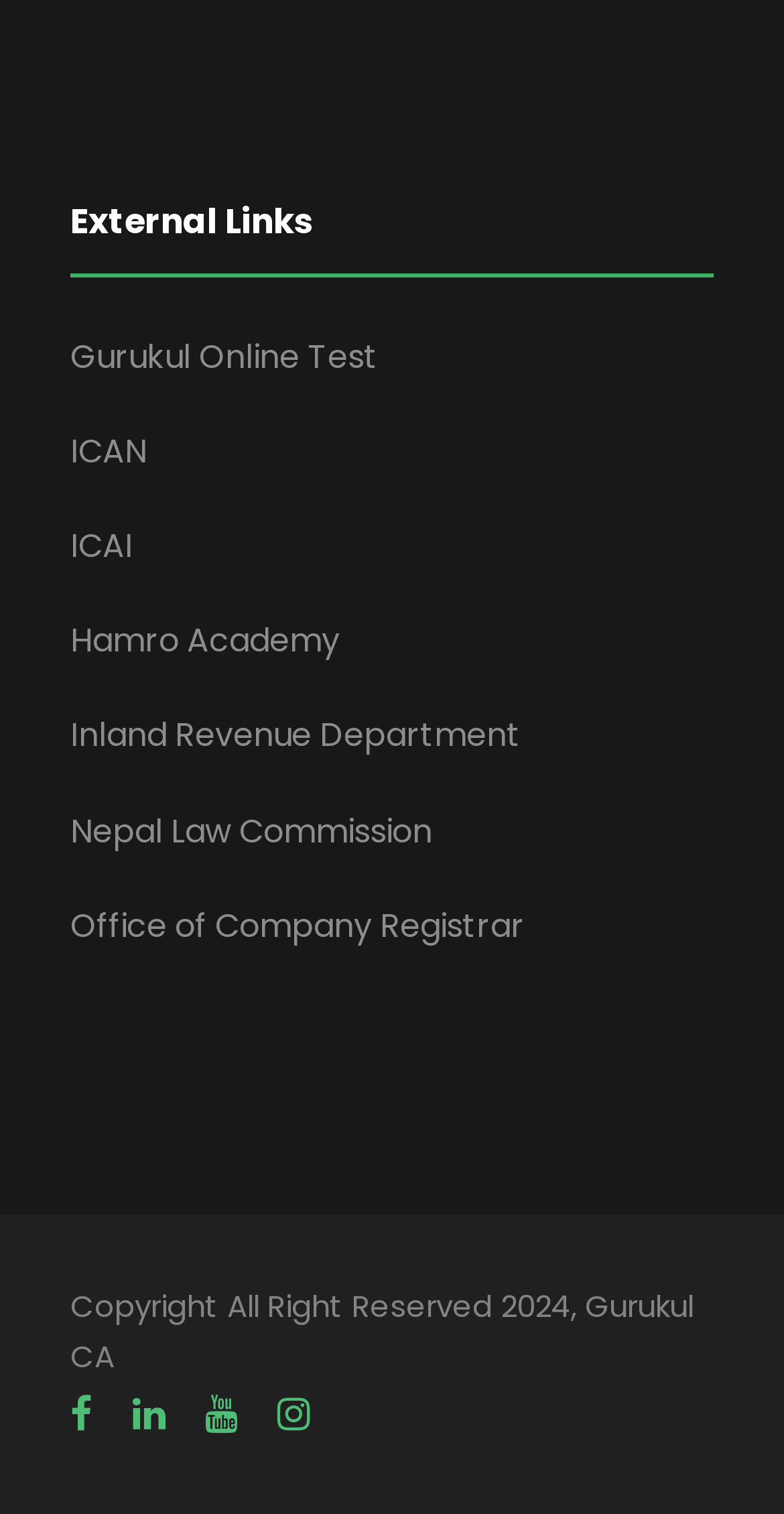What is the copyright year?
Please provide a detailed answer to the question.

I looked at the bottom of the webpage and found the copyright information, which states 'Copyright All Right Reserved 2024, Gurukul CA'. The copyright year is 2024.